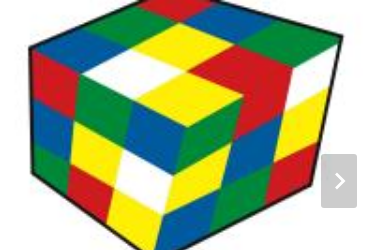Break down the image and describe each part extensively.

The image features a colorful three-dimensional representation of a Rubik's Cube, showcasing the classic array of vibrant squares in red, blue, green, yellow, and white. Each face of the cube is covered with a distinct pattern of colors, reflecting its iconic design. The cube appears to be tilted at an angle, adding depth to the visual, emphasizing its geometric structure. This image is associated with a discussion about the Rubik's Cube, a popular puzzle that challenges spatial reasoning and problem-solving skills. Whether used for entertainment, educational purposes, or competitive events, the Rubik's Cube continues to be a beloved brain teaser for individuals of all ages.